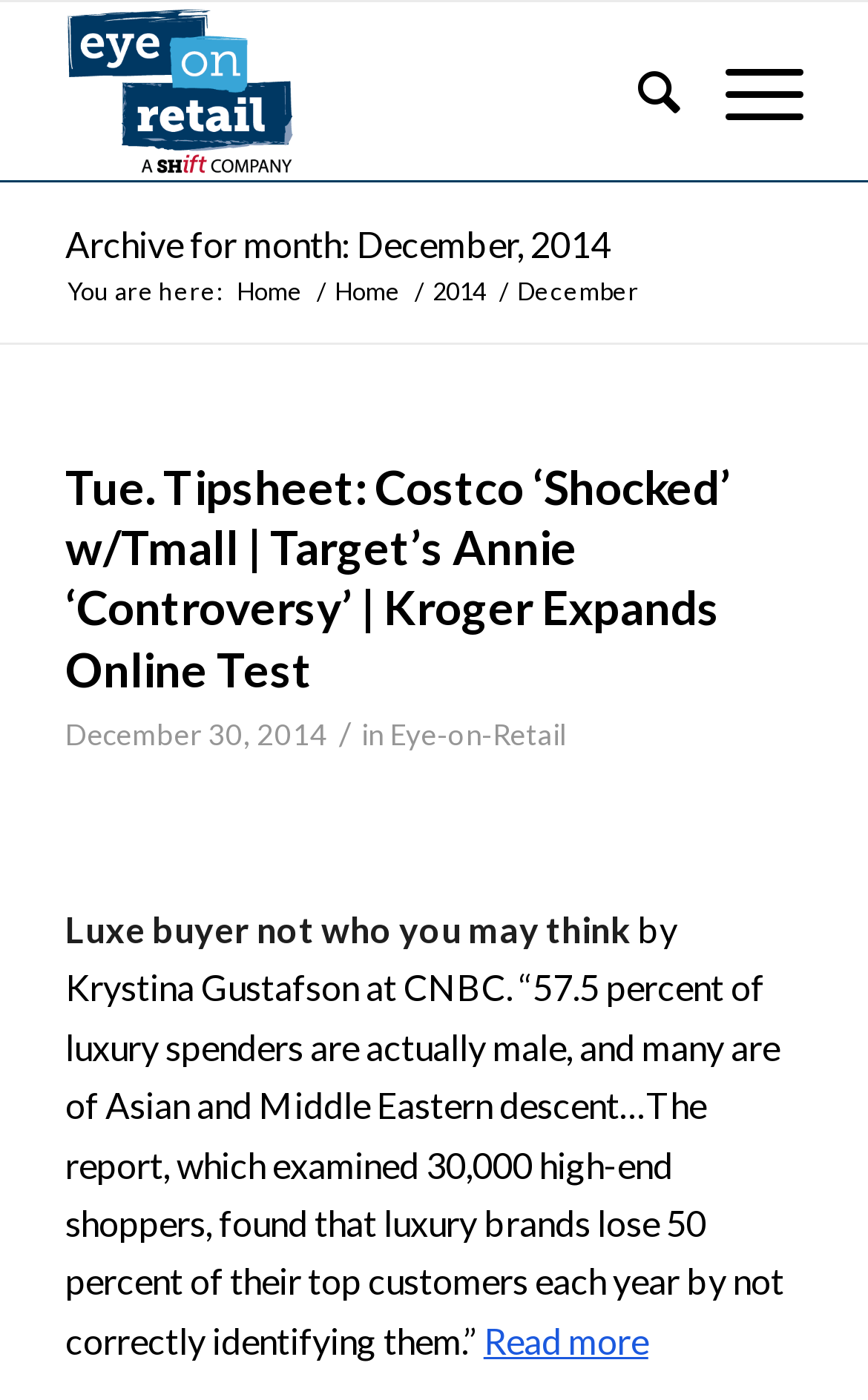What is the date of the first article?
Please interpret the details in the image and answer the question thoroughly.

The date of the first article can be found below the title, where it says 'December 30, 2014'.